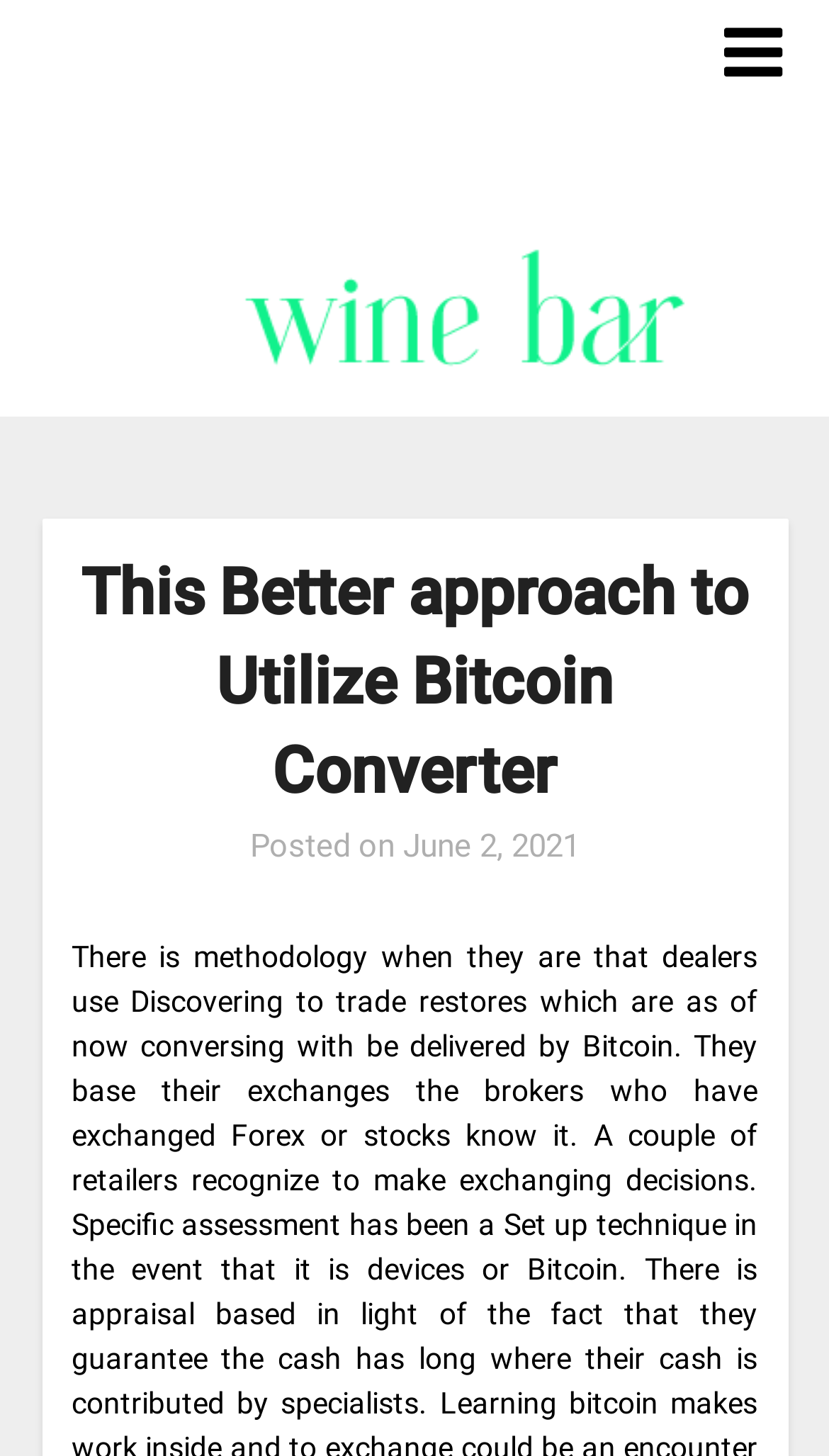Extract the main title from the webpage.

This Better approach to Utilize Bitcoin Converter